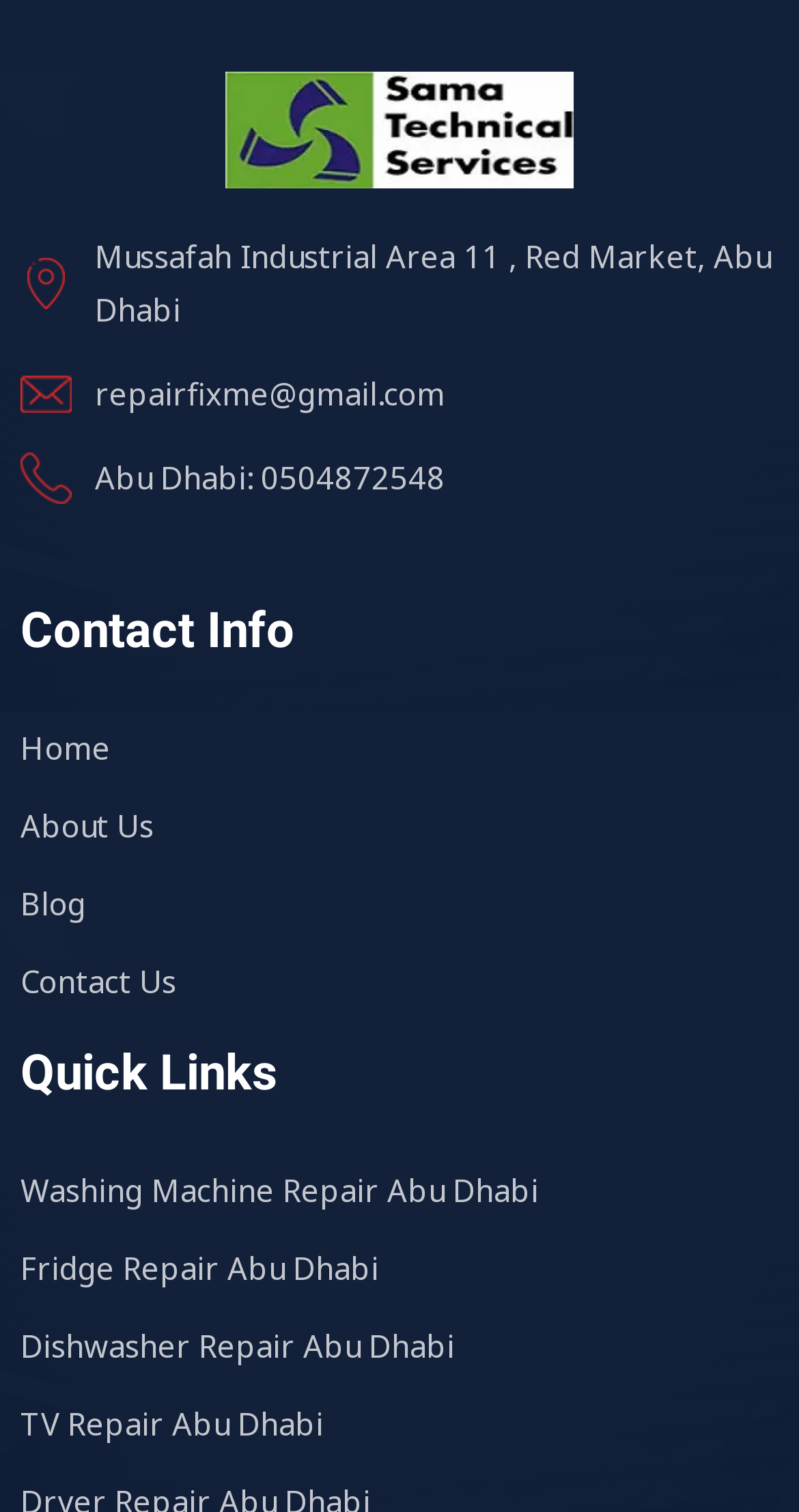What is the location of the repair service?
Refer to the image and provide a one-word or short phrase answer.

Mussafah Industrial Area 11